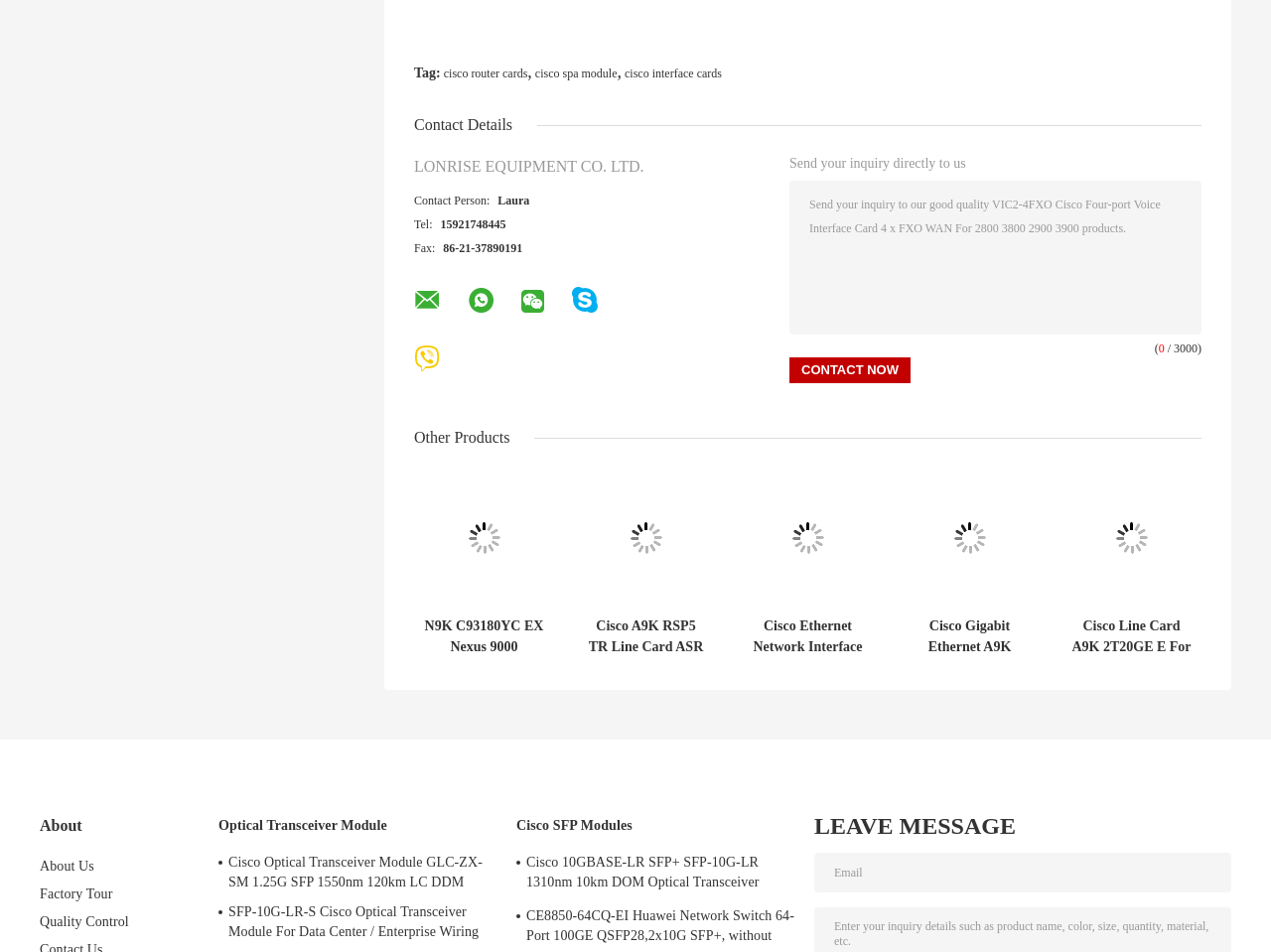Please answer the following question as detailed as possible based on the image: 
What is the purpose of the 'Send your inquiry directly to us' section?

The 'Send your inquiry directly to us' section appears to be a form where users can send inquiries directly to the company. It includes a textbox to enter the inquiry and a 'Contact Now' button to submit the inquiry.